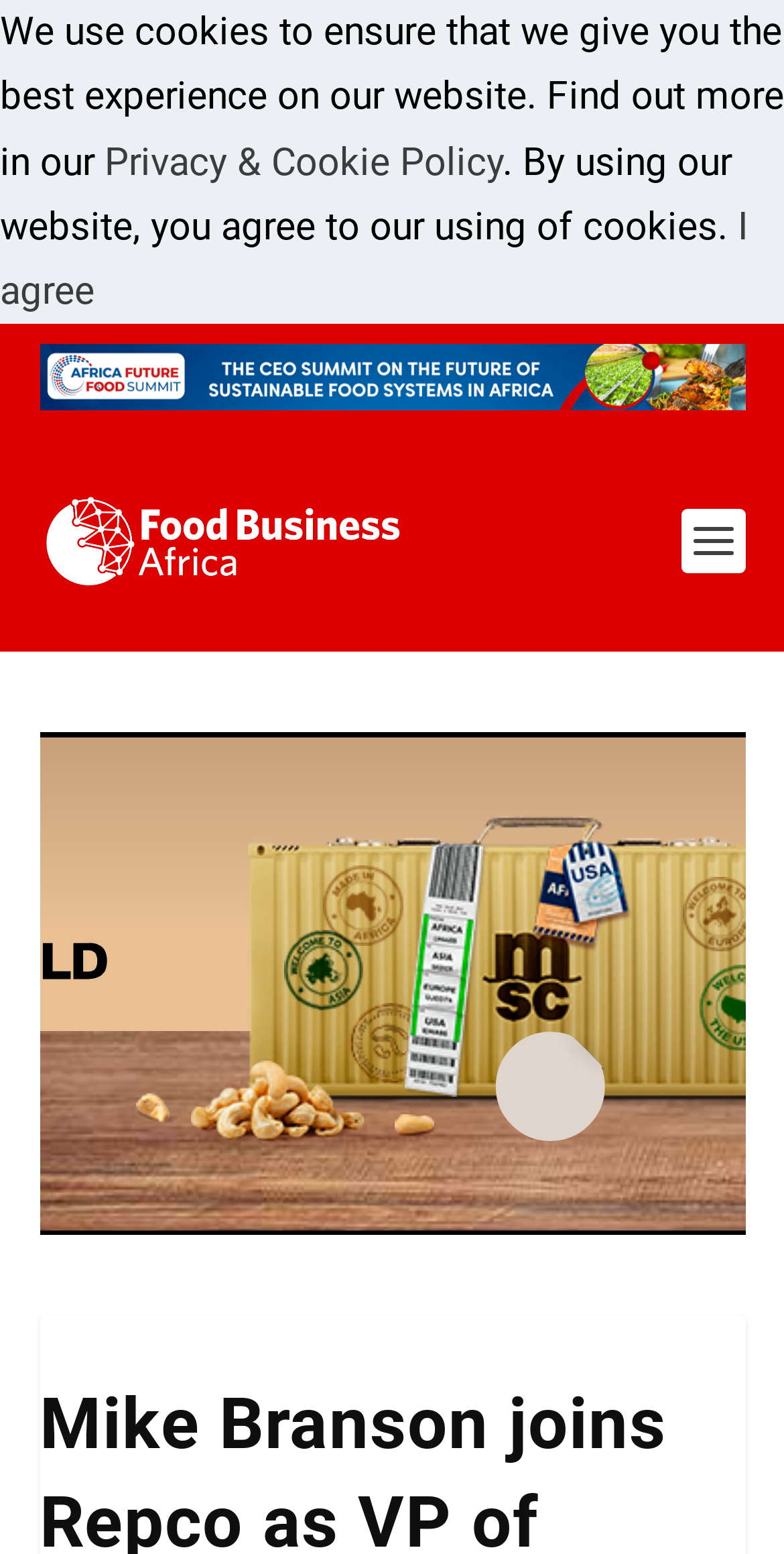Identify the bounding box for the described UI element. Provide the coordinates in (top-left x, top-left y, bottom-right x, bottom-right y) format with values ranging from 0 to 1: alt="Advertisement"

[0.05, 0.222, 0.95, 0.264]